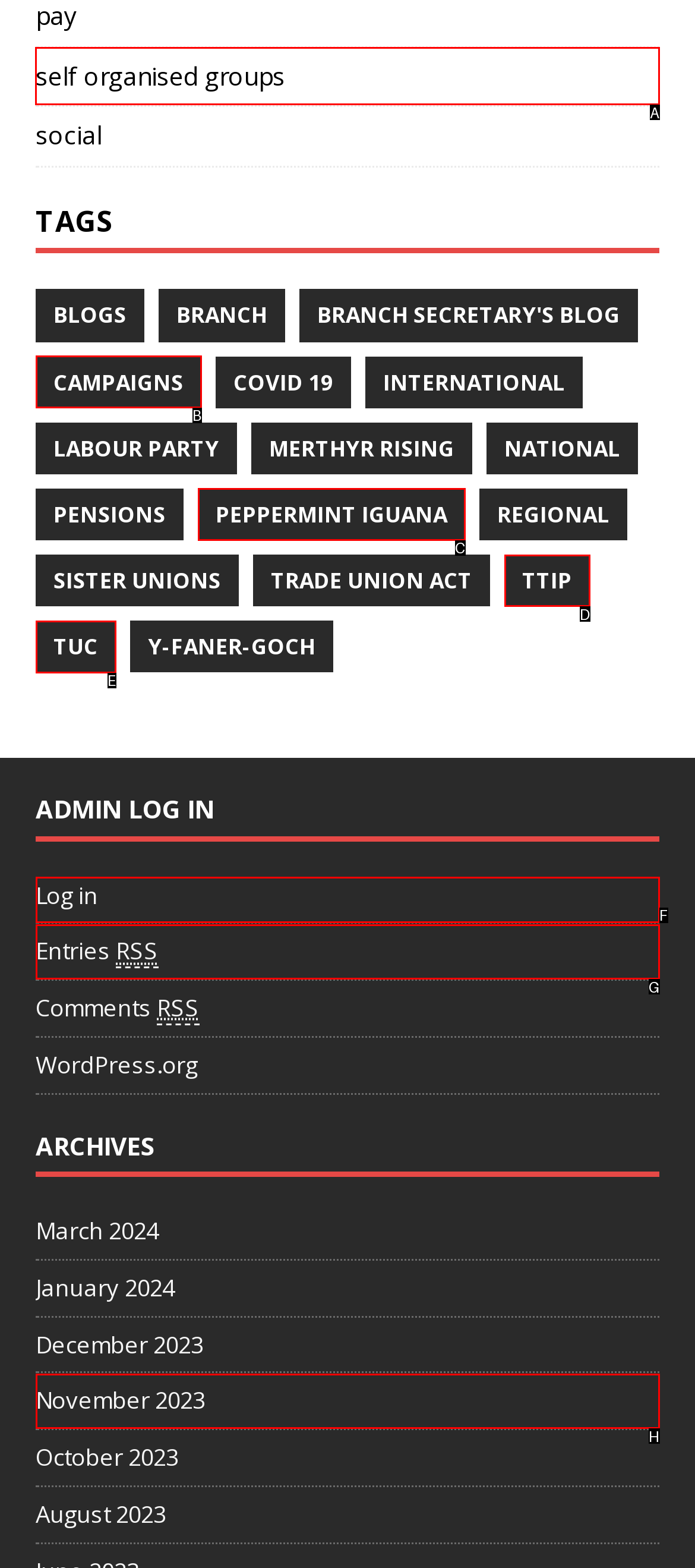Specify the letter of the UI element that should be clicked to achieve the following: View self-organised groups
Provide the corresponding letter from the choices given.

A